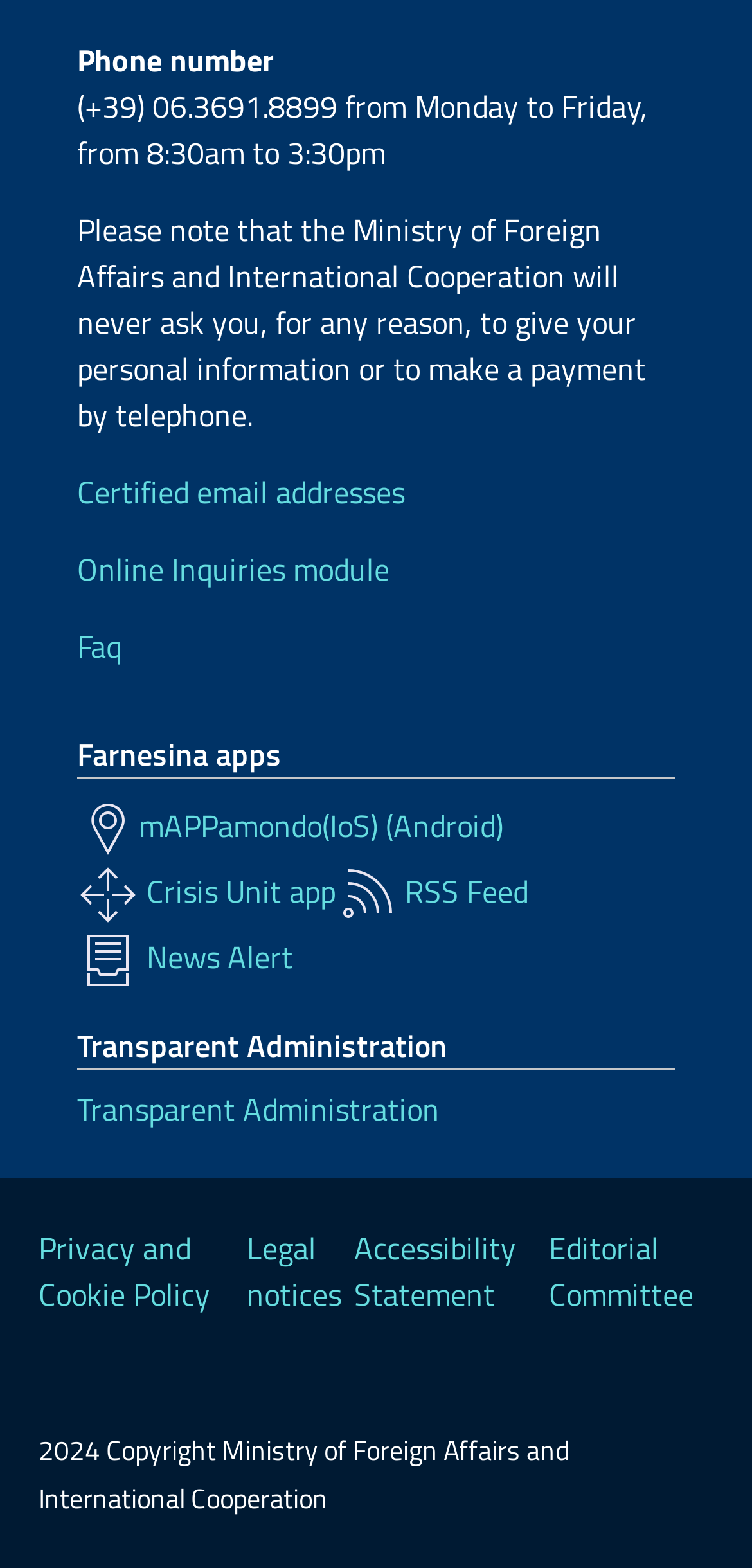Show the bounding box coordinates of the element that should be clicked to complete the task: "Check Crisis Unit app".

[0.103, 0.554, 0.446, 0.583]